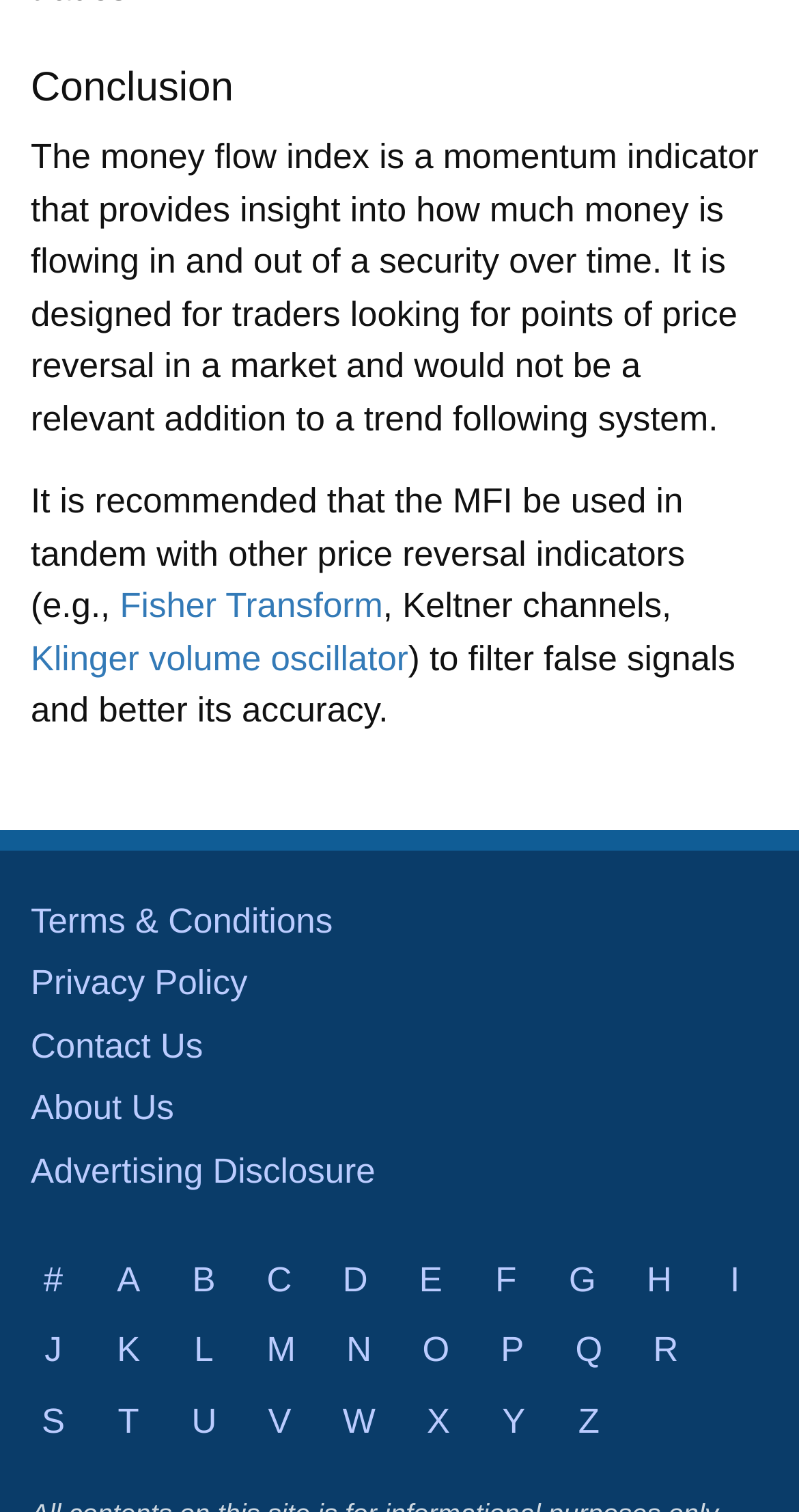Please find the bounding box coordinates of the element that must be clicked to perform the given instruction: "Read Terms & Conditions". The coordinates should be four float numbers from 0 to 1, i.e., [left, top, right, bottom].

[0.038, 0.596, 0.416, 0.622]